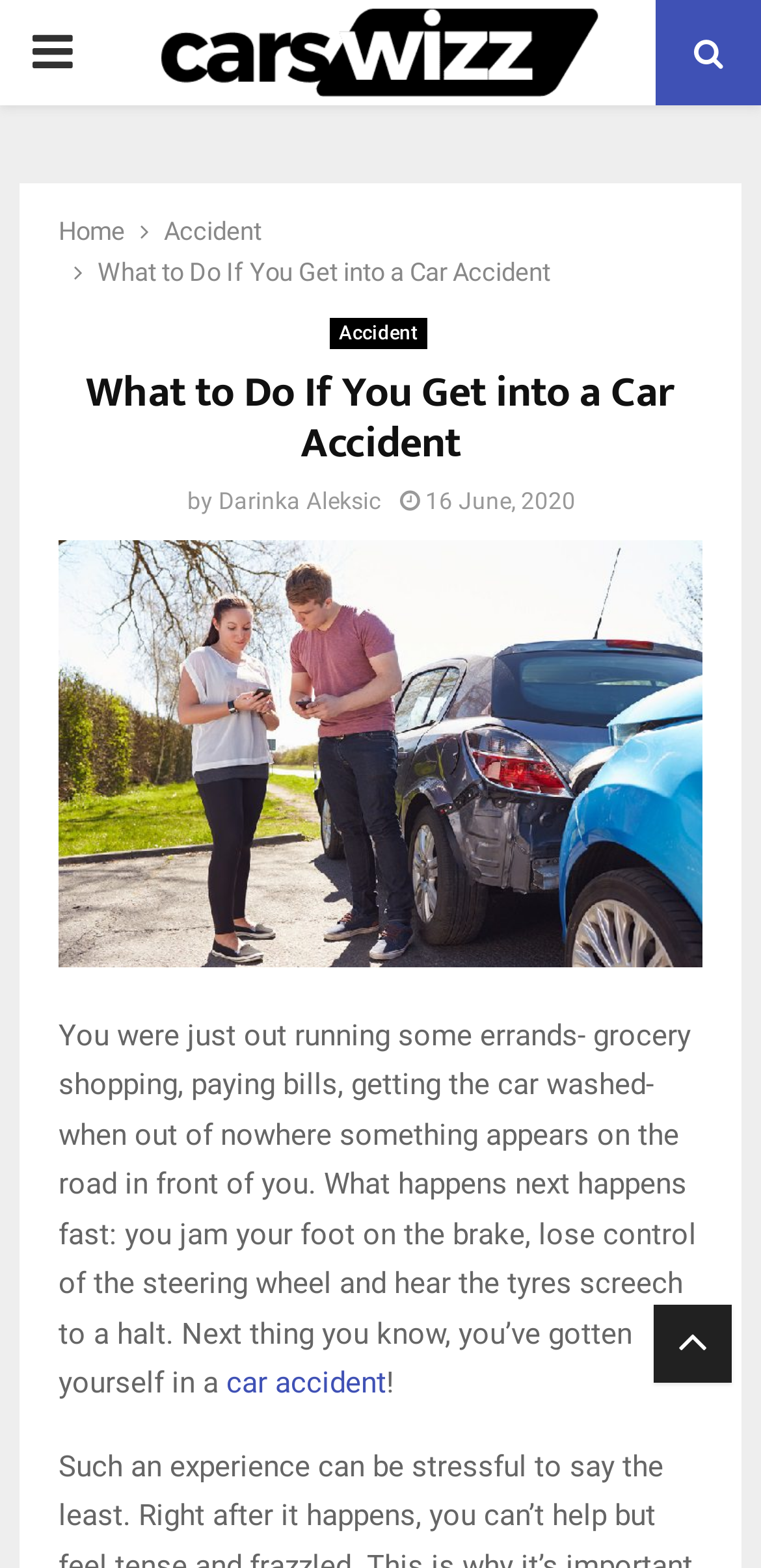Please identify the bounding box coordinates for the region that you need to click to follow this instruction: "Go to the Home page".

[0.077, 0.138, 0.164, 0.157]